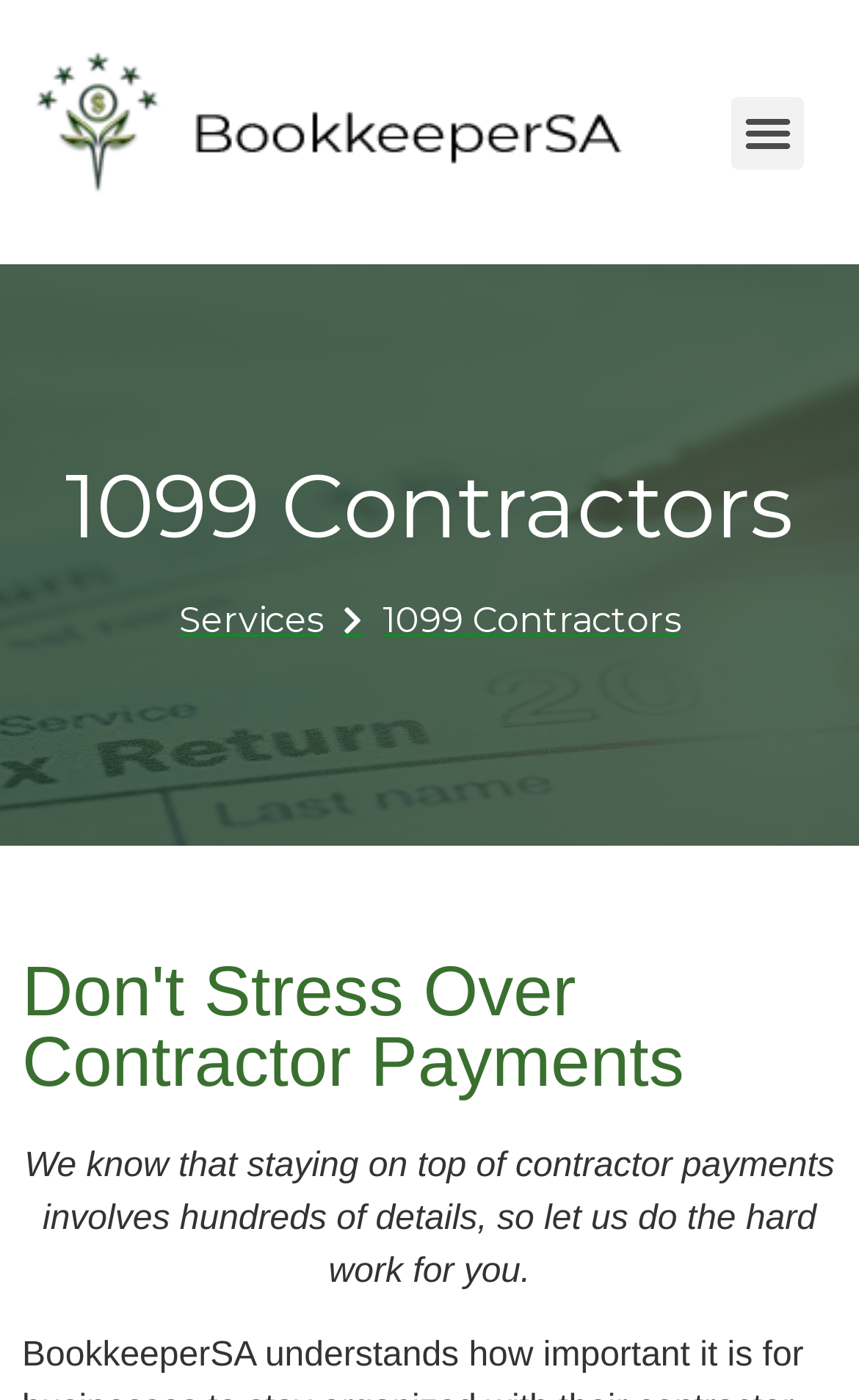Based on the image, give a detailed response to the question: How many navigation links are there?

There are two navigation links, 'Services' and '1099 Contractors', located below the company logo and above the main heading.